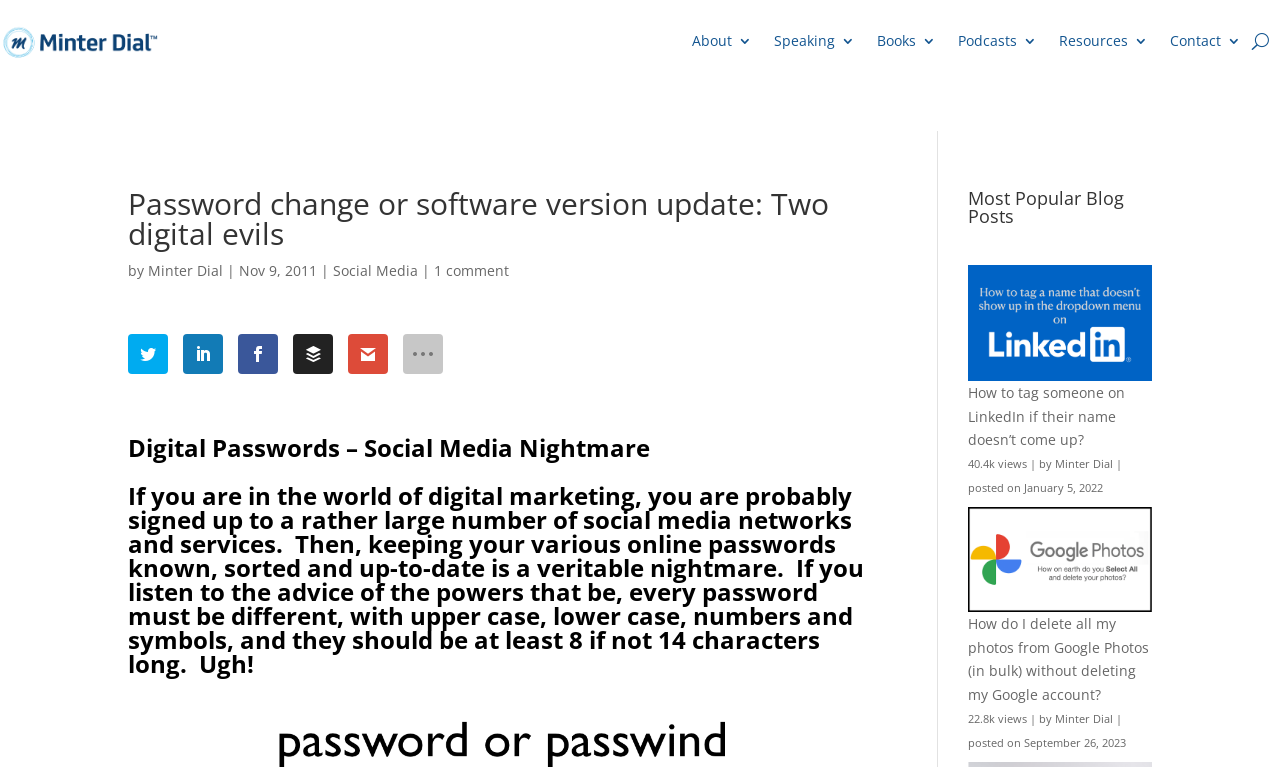Using the element description: "Minter Dial", determine the bounding box coordinates for the specified UI element. The coordinates should be four float numbers between 0 and 1, [left, top, right, bottom].

[0.824, 0.595, 0.87, 0.614]